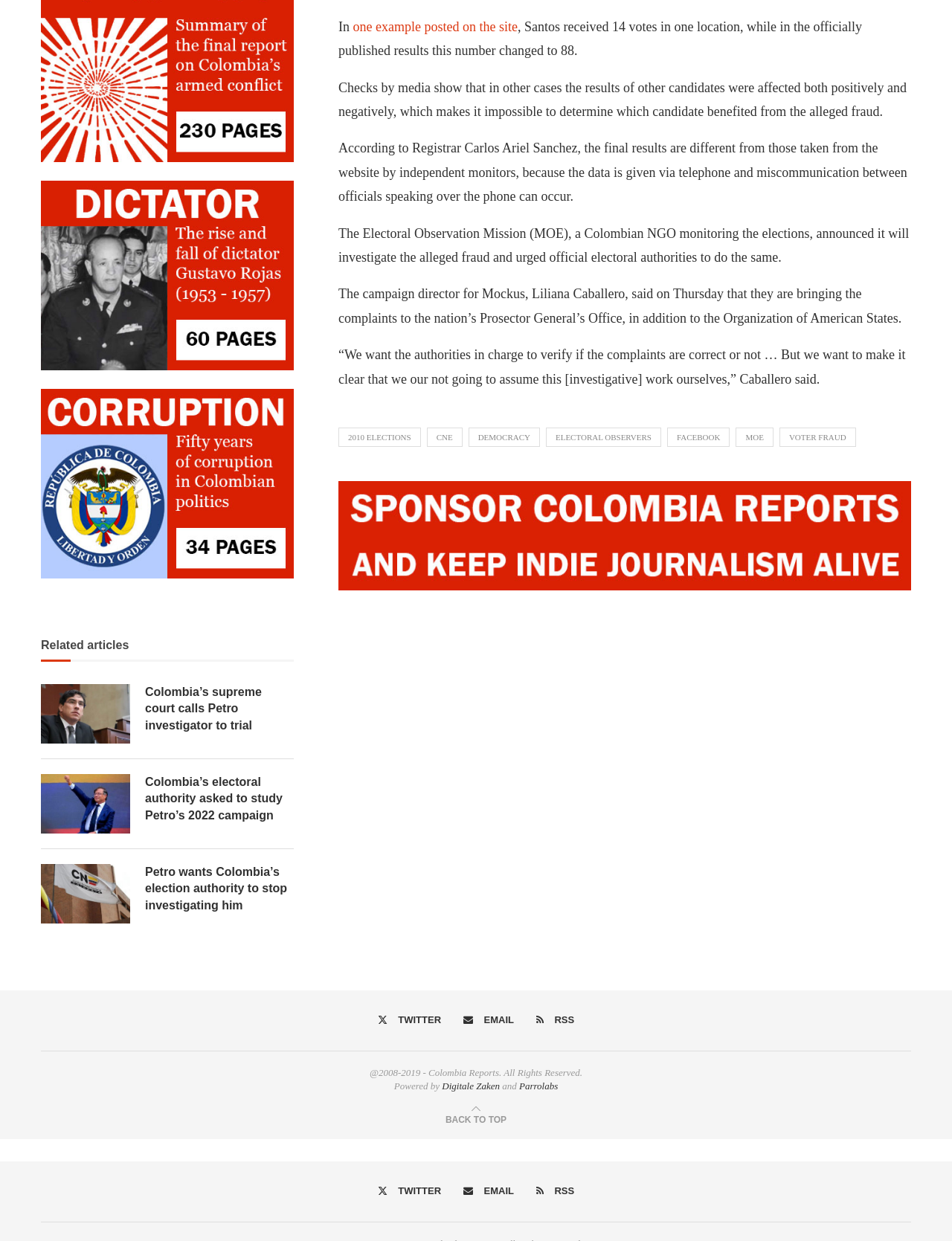Please look at the image and answer the question with a detailed explanation: Who is the campaign director for Mockus?

According to the article, Liliana Caballero is the campaign director for Mockus, and she stated that they are bringing complaints to the nation’s Prosecutor General’s Office, in addition to the Organization of American States.